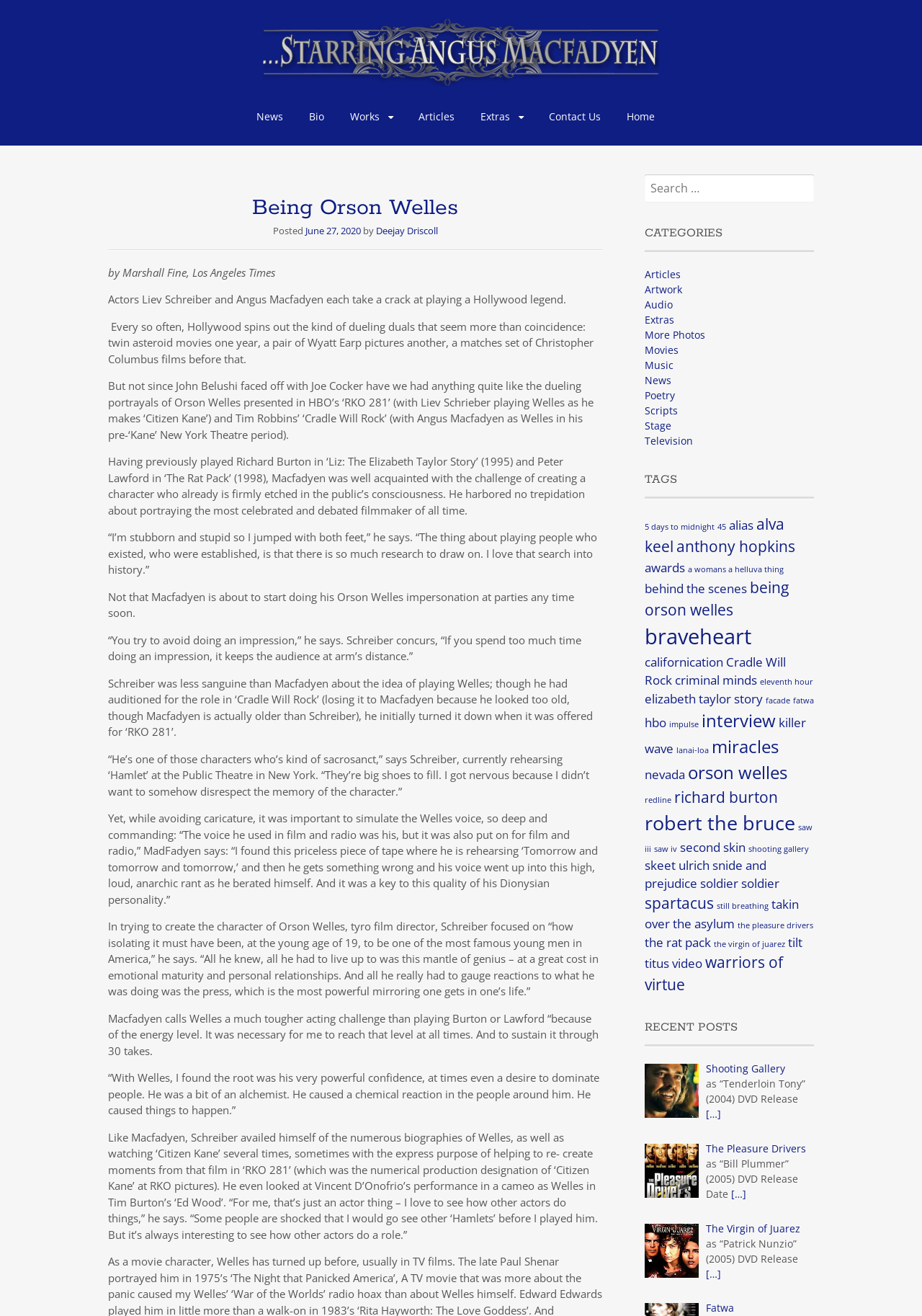Please find the bounding box coordinates in the format (top-left x, top-left y, bottom-right x, bottom-right y) for the given element description. Ensure the coordinates are floating point numbers between 0 and 1. Description: Return to Home Page

None